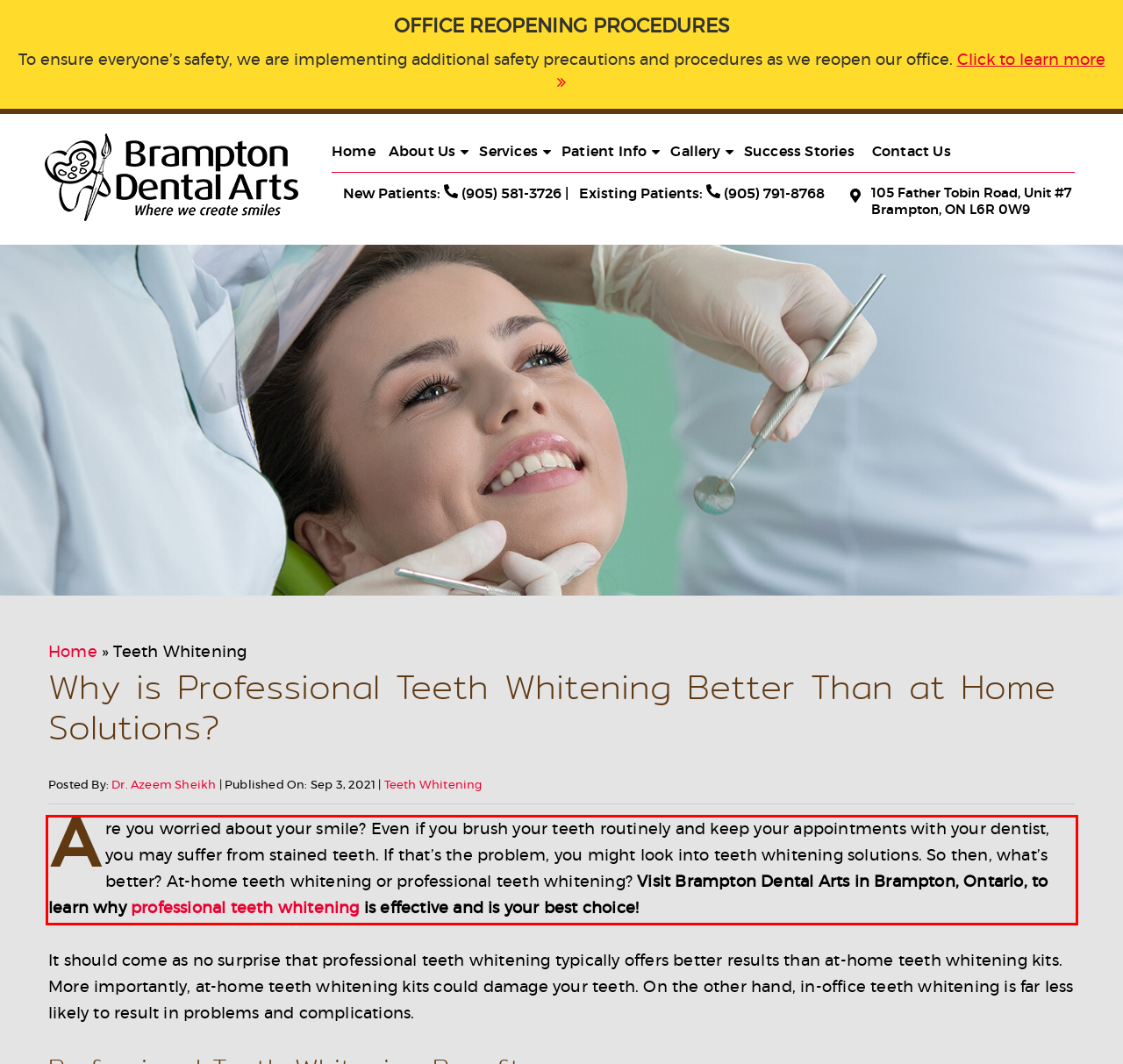Identify the red bounding box in the webpage screenshot and perform OCR to generate the text content enclosed.

A re you worried about your smile? Even if you brush your teeth routinely and keep your appointments with your dentist, you may suffer from stained teeth. If that’s the problem, you might look into teeth whitening solutions. So then, what’s better? At-home teeth whitening or professional teeth whitening? Visit Brampton Dental Arts in Brampton, Ontario, to learn why professional teeth whitening is effective and is your best choice!